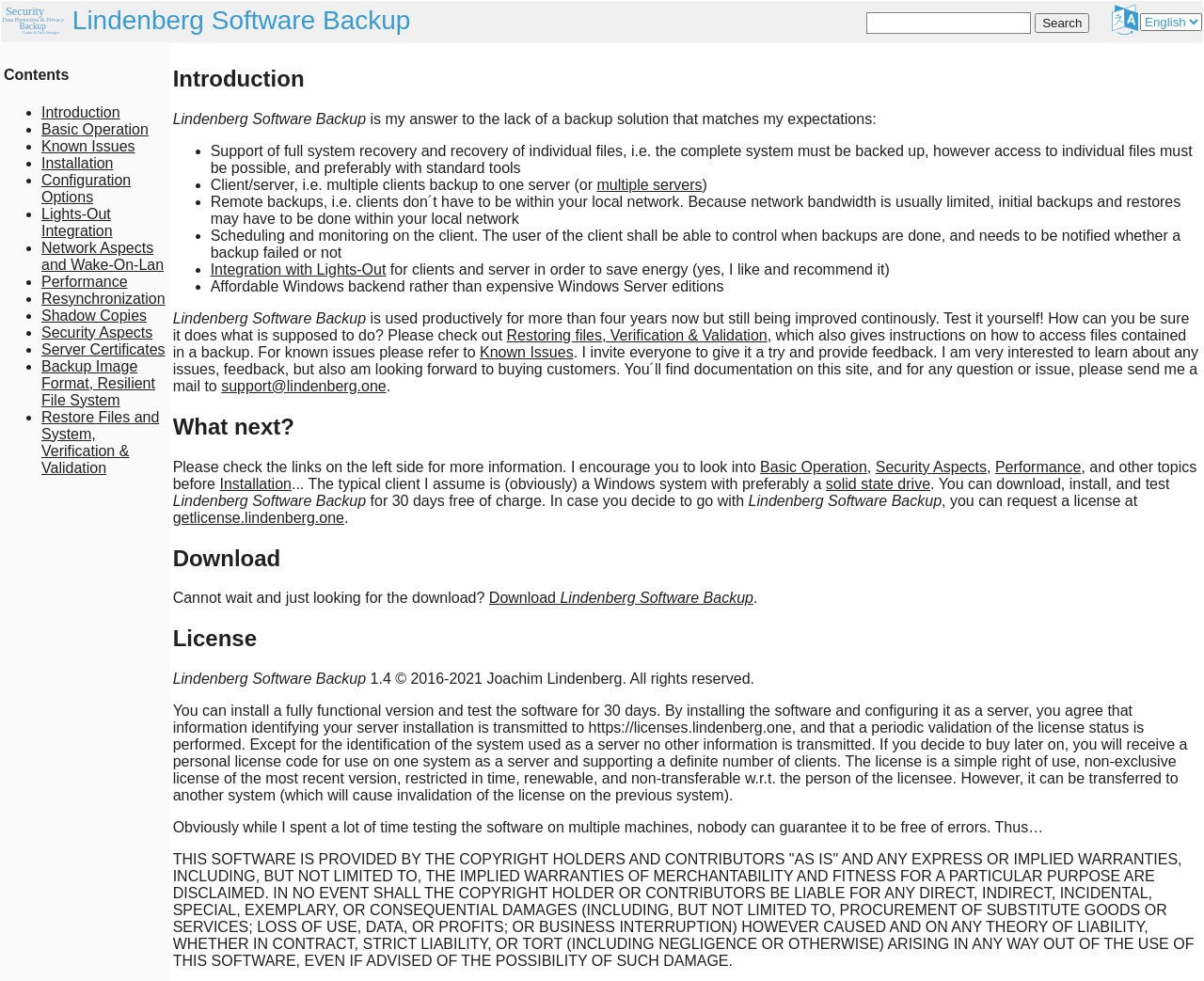What is the link on the top right corner?
Analyze the image and provide a thorough answer to the question.

The link on the top right corner is a search function, which is contained within a table cell with a bounding box of [0.702, 0.001, 0.923, 0.043]. It has a textbox and a search button.